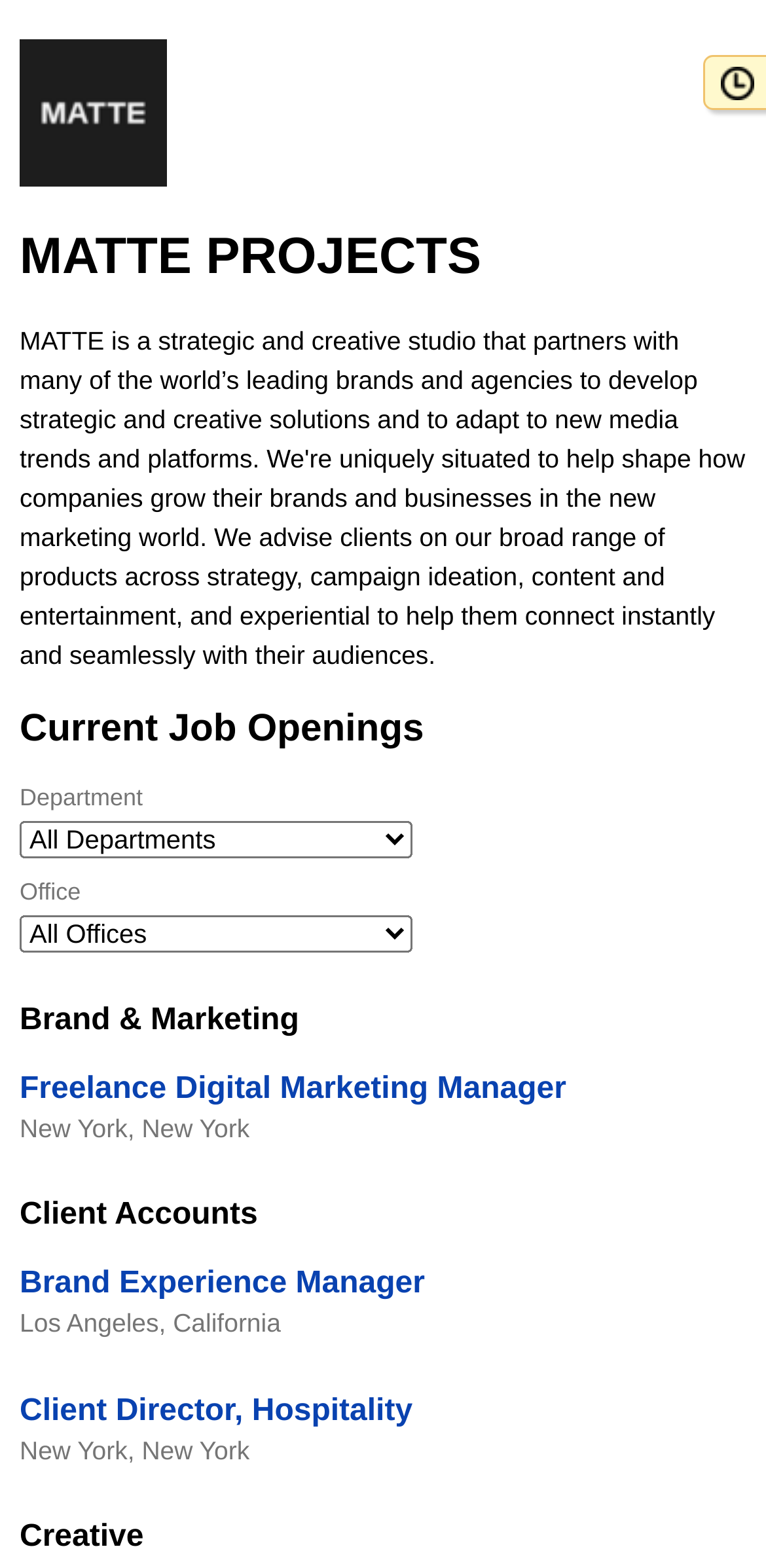Given the element description "Brand Experience Manager" in the screenshot, predict the bounding box coordinates of that UI element.

[0.026, 0.808, 0.555, 0.829]